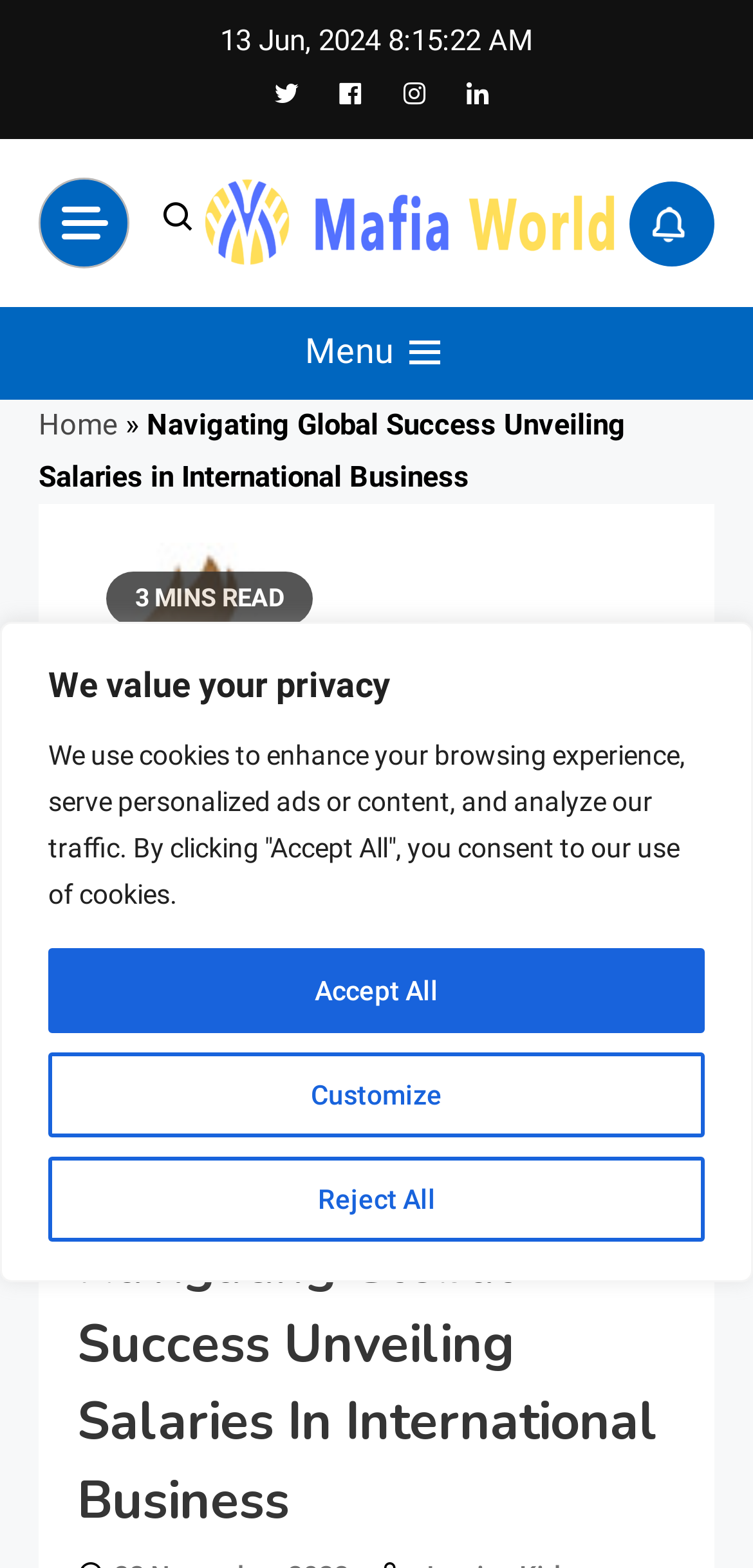Please identify the bounding box coordinates of the element's region that I should click in order to complete the following instruction: "Go to Mafia World". The bounding box coordinates consist of four float numbers between 0 and 1, i.e., [left, top, right, bottom].

[0.262, 0.13, 0.836, 0.152]